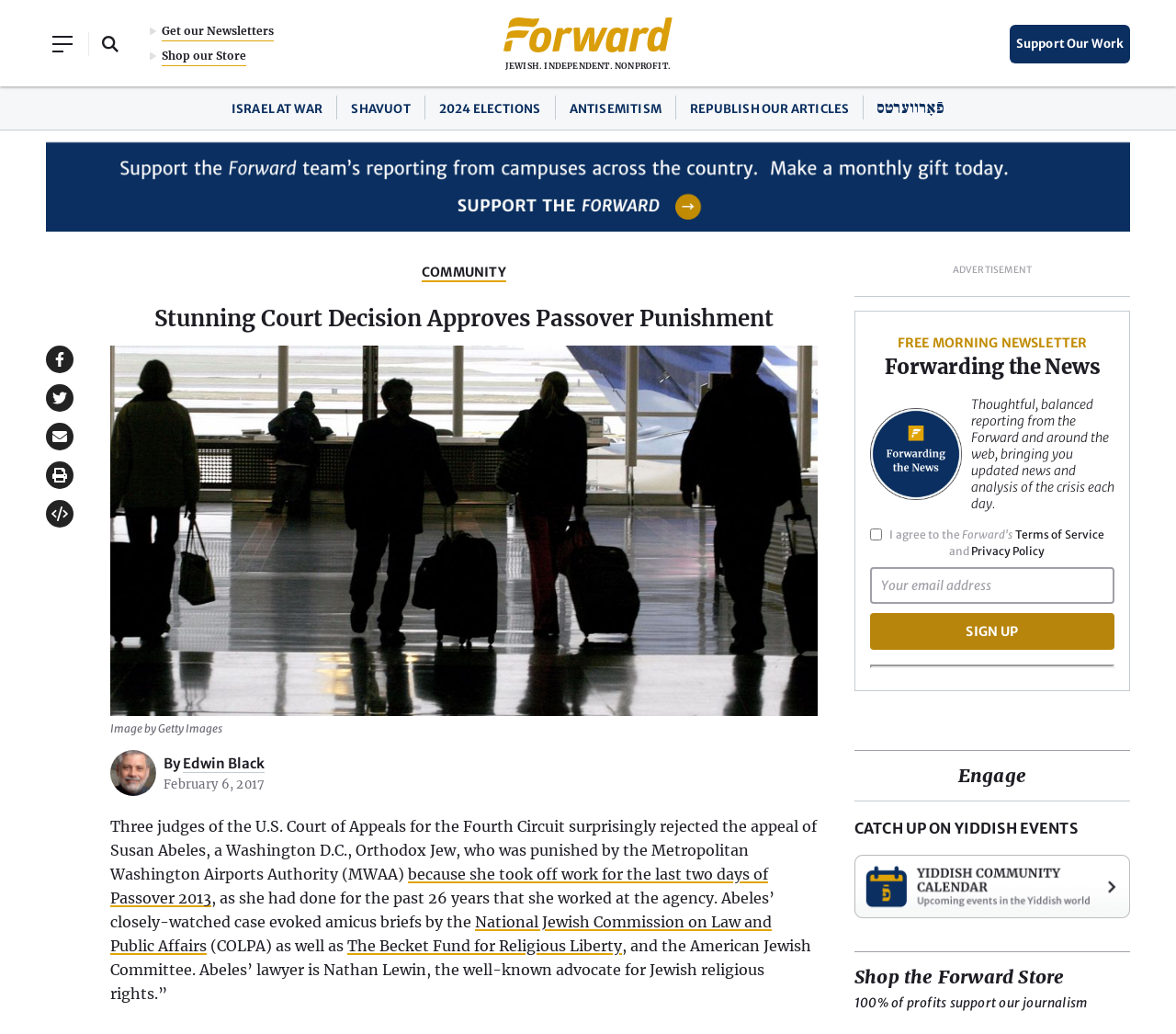Given the element description "Israel at war", identify the bounding box of the corresponding UI element.

[0.197, 0.098, 0.275, 0.113]